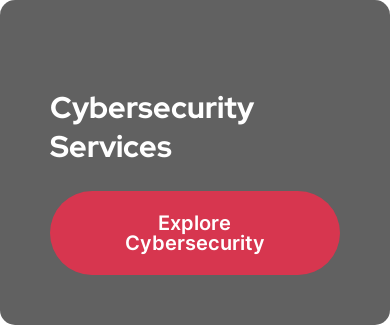Give a short answer to this question using one word or a phrase:
What is the label on the red button?

Explore Cybersecurity